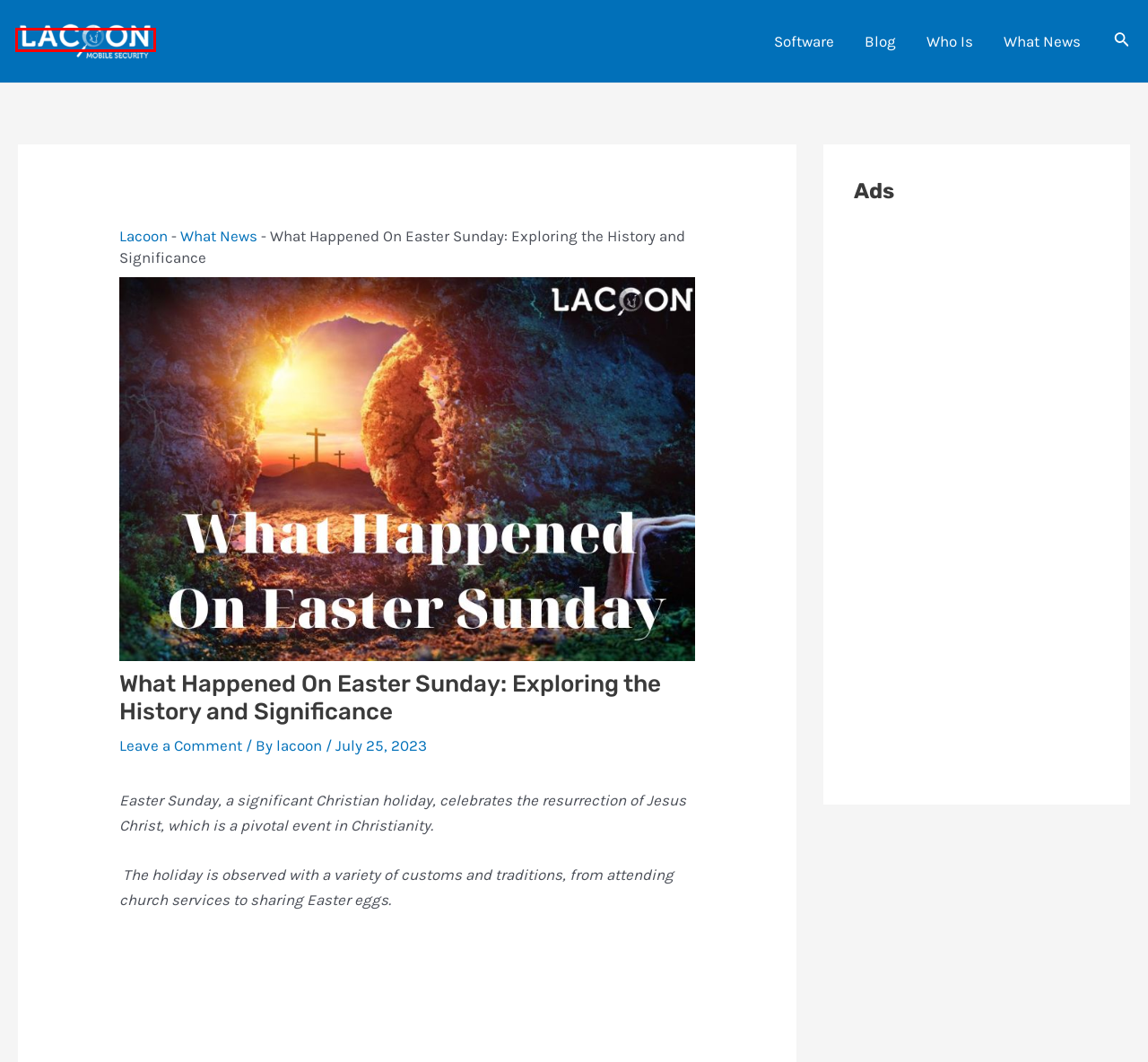You have a screenshot of a webpage with an element surrounded by a red bounding box. Choose the webpage description that best describes the new page after clicking the element inside the red bounding box. Here are the candidates:
A. What Is Greg Hardy Net Worth 2023: Full Information | Lacoon
B. Lacoon Mobile Security - Security for Home
C. What News - Lacoon Mobile Security
D. Research Team - Lacoon Mobile Security
E. lacoon - Lacoon Mobile Security
F. Blog - Lacoon Mobile Security
G. Who Is - Lacoon Mobile Security
H. Software - Lacoon Mobile Security

B